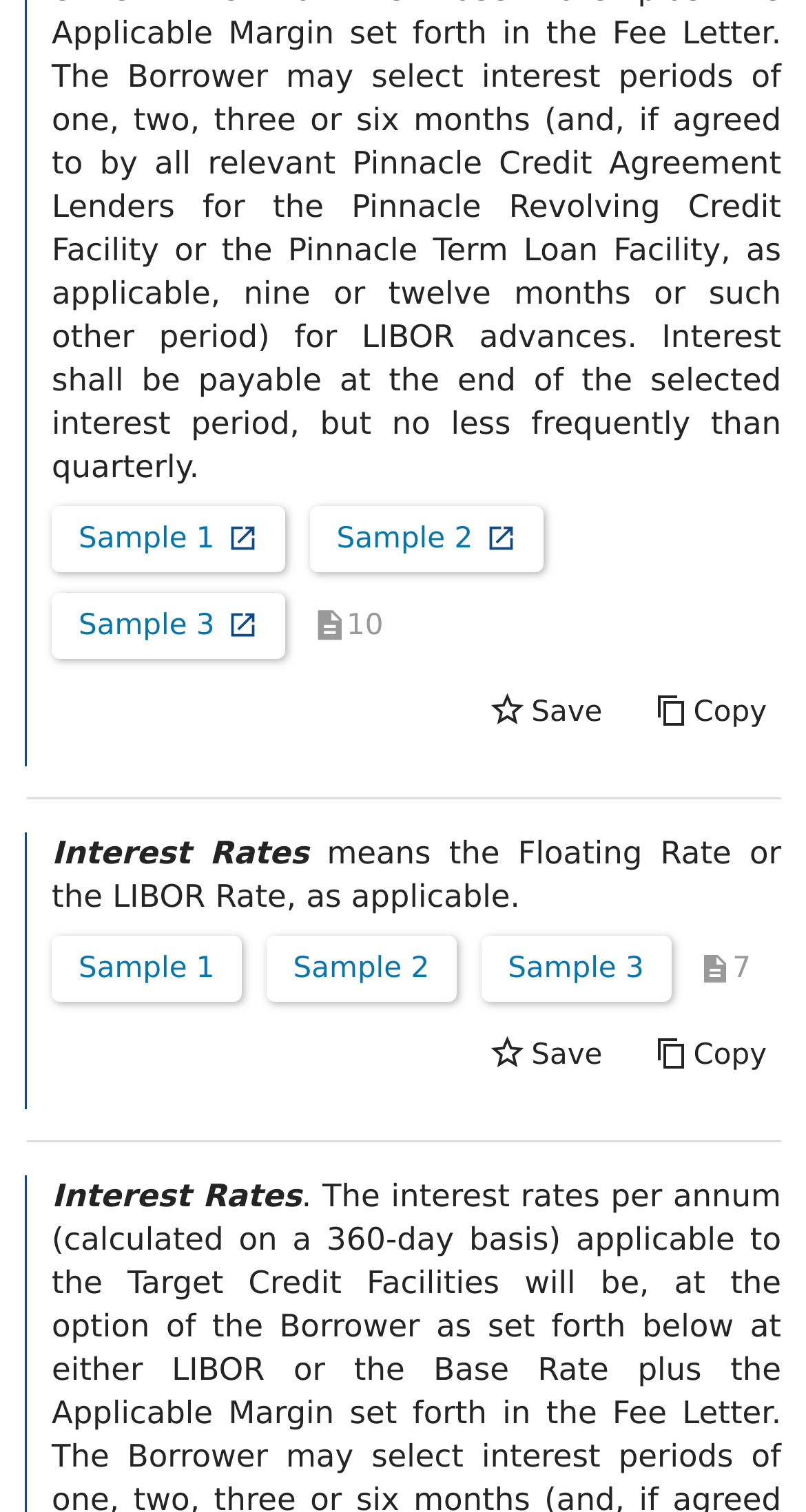Please specify the bounding box coordinates of the clickable section necessary to execute the following command: "Click on 'Copy'".

[0.796, 0.449, 0.969, 0.493]